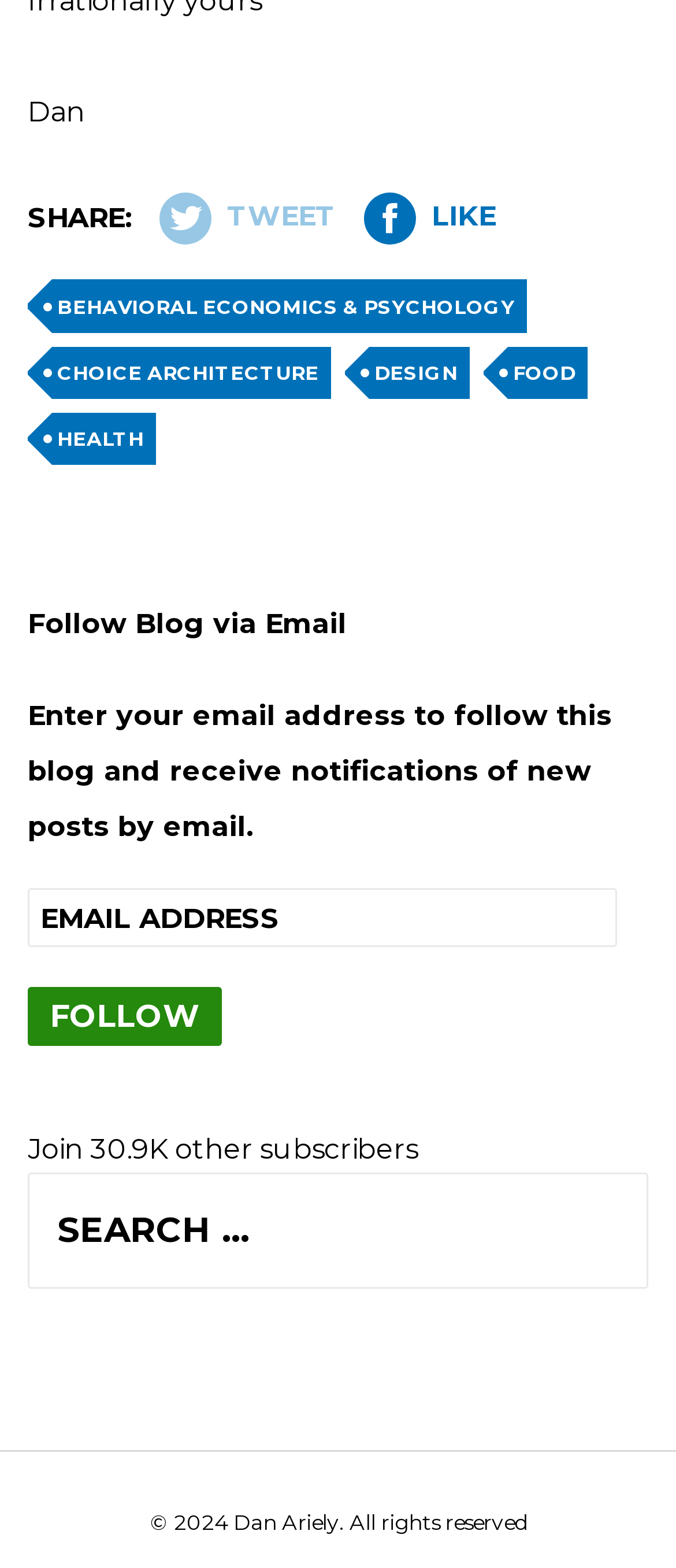Please identify the bounding box coordinates of the clickable region that I should interact with to perform the following instruction: "Enter email address to follow the blog". The coordinates should be expressed as four float numbers between 0 and 1, i.e., [left, top, right, bottom].

[0.041, 0.567, 0.913, 0.604]